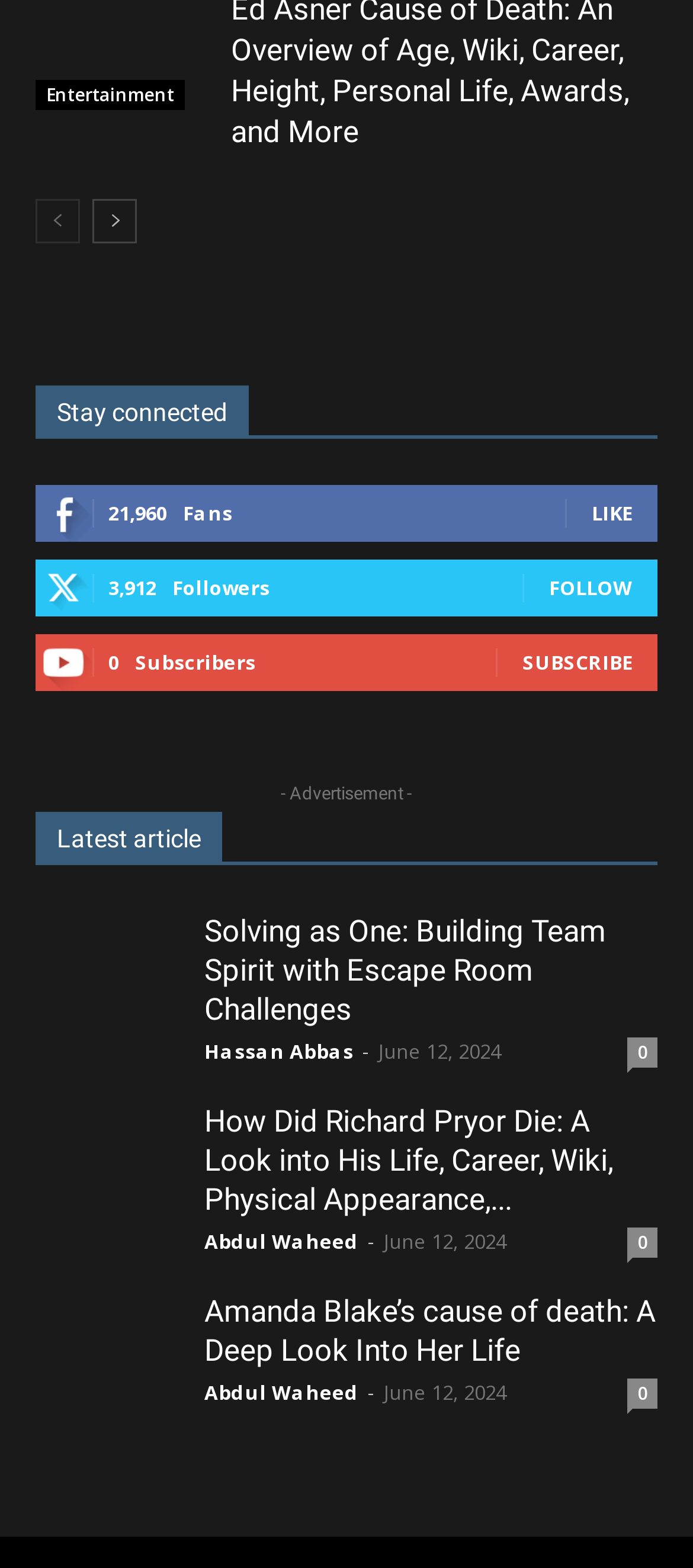How many links are there in the section with the heading 'Latest article'?
Refer to the image and give a detailed answer to the question.

The section with the heading 'Latest article' contains three links: 'Escape Room', 'Solving as One: Building Team Spirit with Escape Room Challenges', and 'Hassan Abbas'.